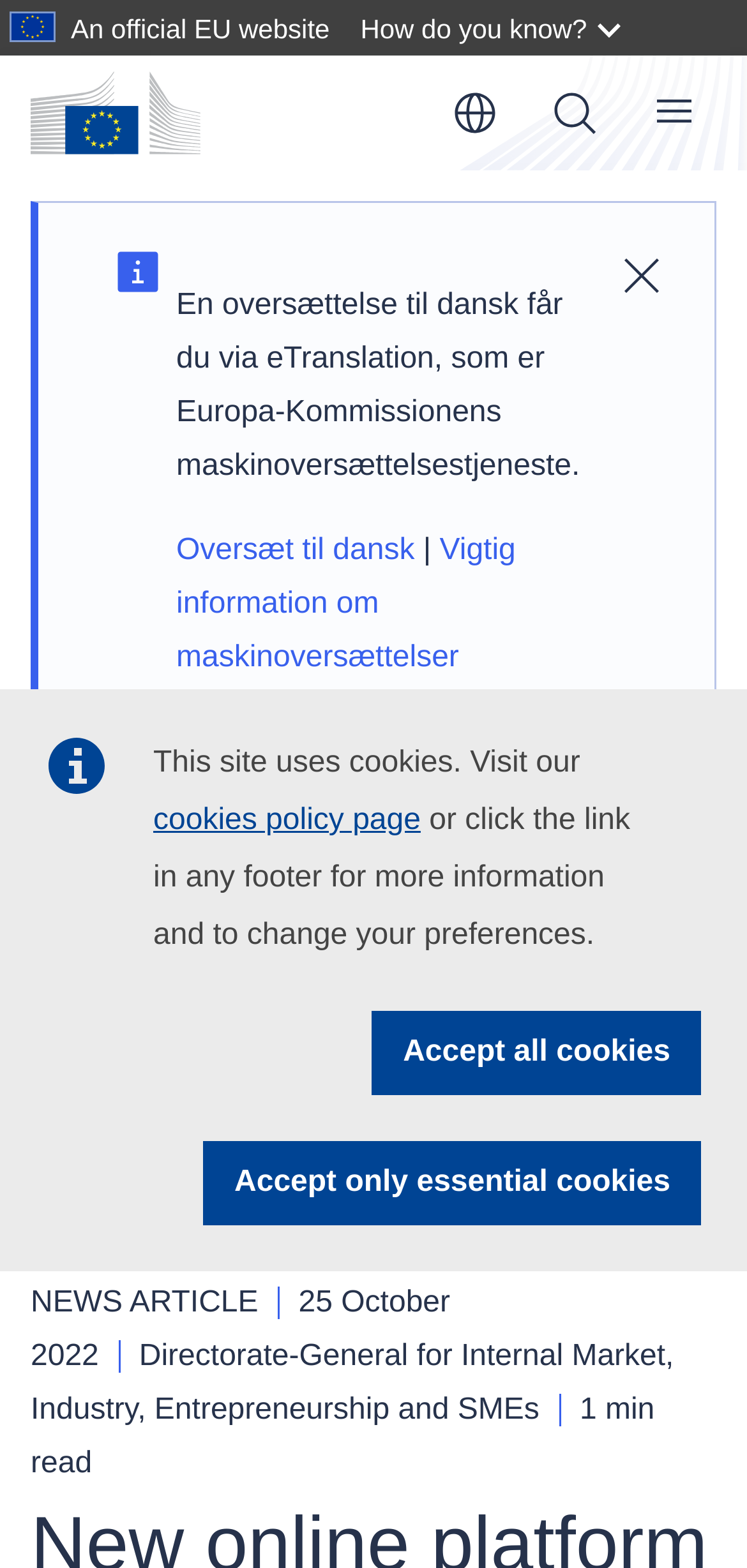What is the date of the news article?
Based on the image, answer the question with as much detail as possible.

I determined the answer by looking at the date mentioned below the title of the news article, which is '25 October 2022'.